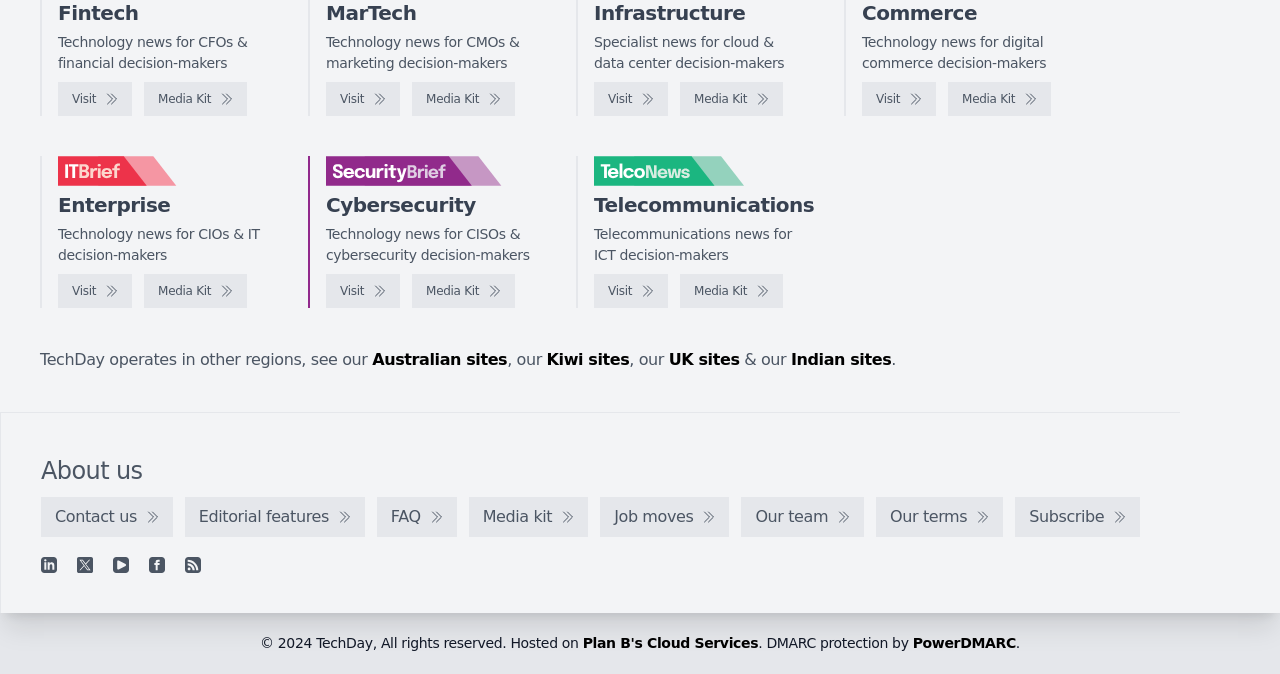Identify the bounding box coordinates of the area you need to click to perform the following instruction: "Check Australian sites".

[0.291, 0.519, 0.396, 0.548]